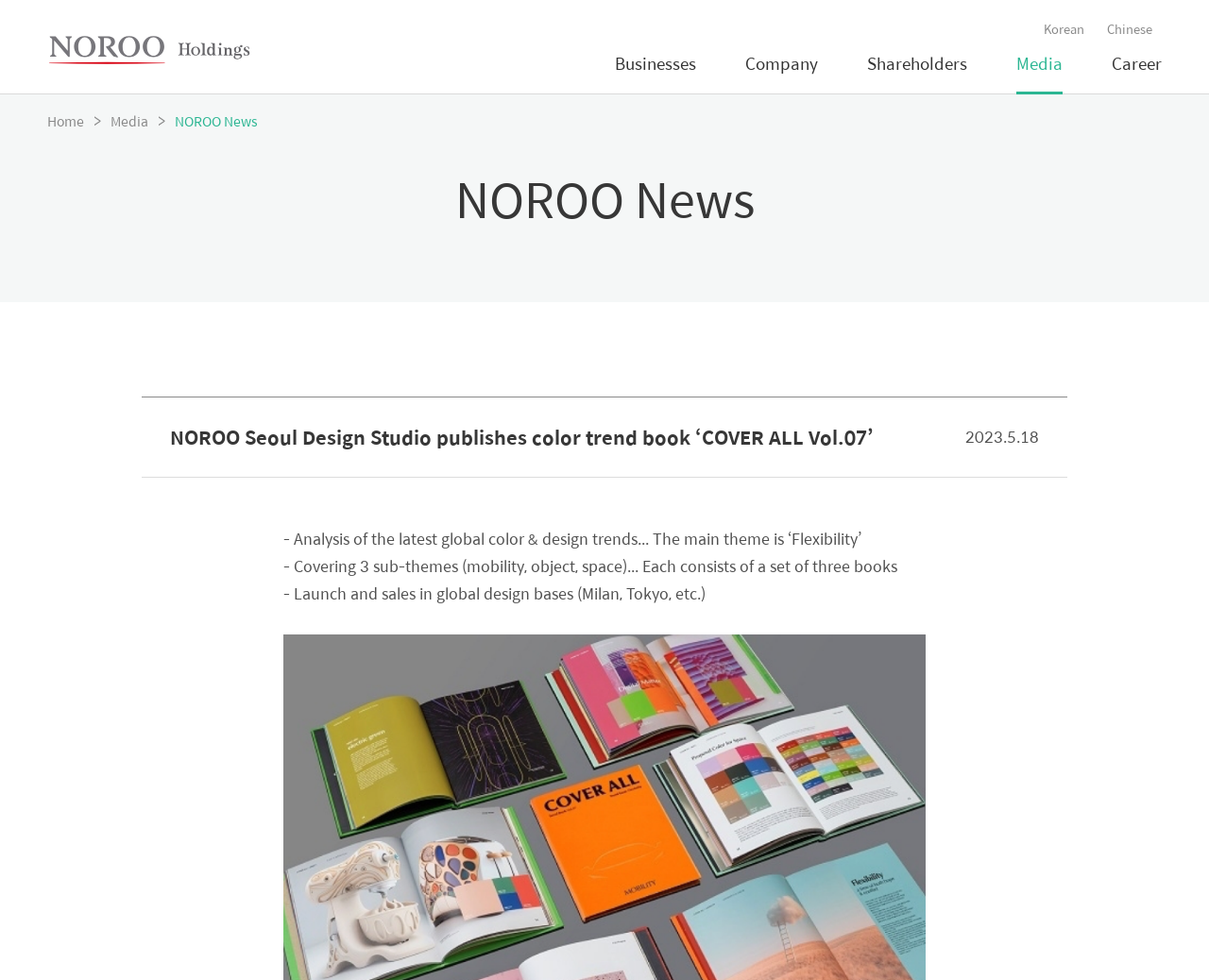Where will the color trend book be launched and sold?
Based on the visual content, answer with a single word or a brief phrase.

Global design bases (Milan, Tokyo, etc.)